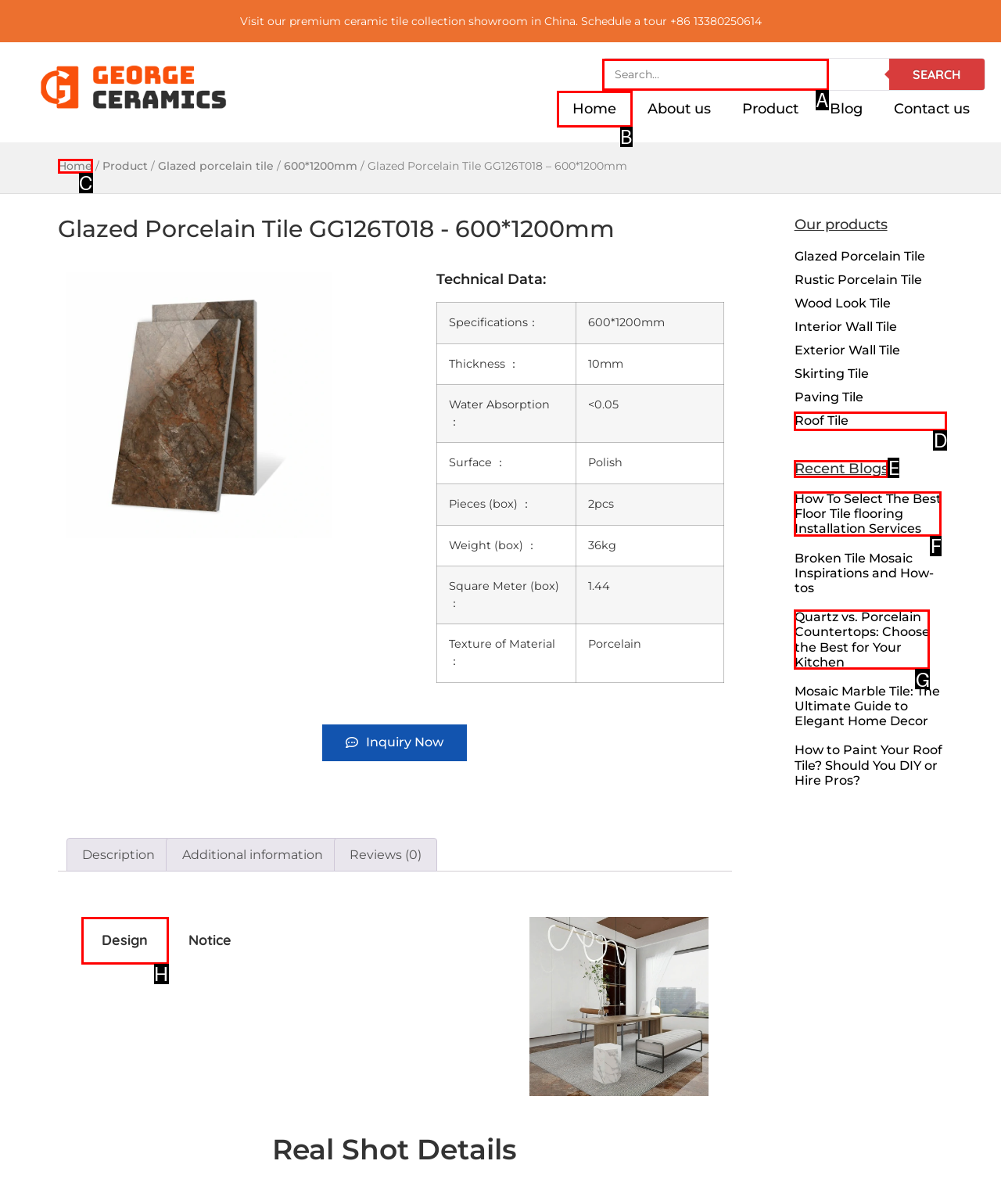Select the letter from the given choices that aligns best with the description: parent_node: SEARCH name="s" placeholder="Search...". Reply with the specific letter only.

A